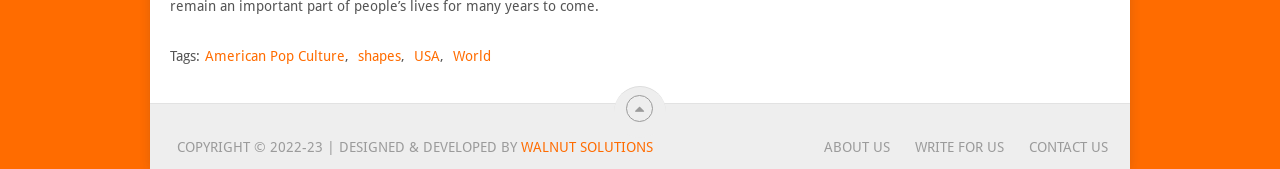Determine the bounding box coordinates in the format (top-left x, top-left y, bottom-right x, bottom-right y). Ensure all values are floating point numbers between 0 and 1. Identify the bounding box of the UI element described by: World

[0.354, 0.284, 0.384, 0.378]